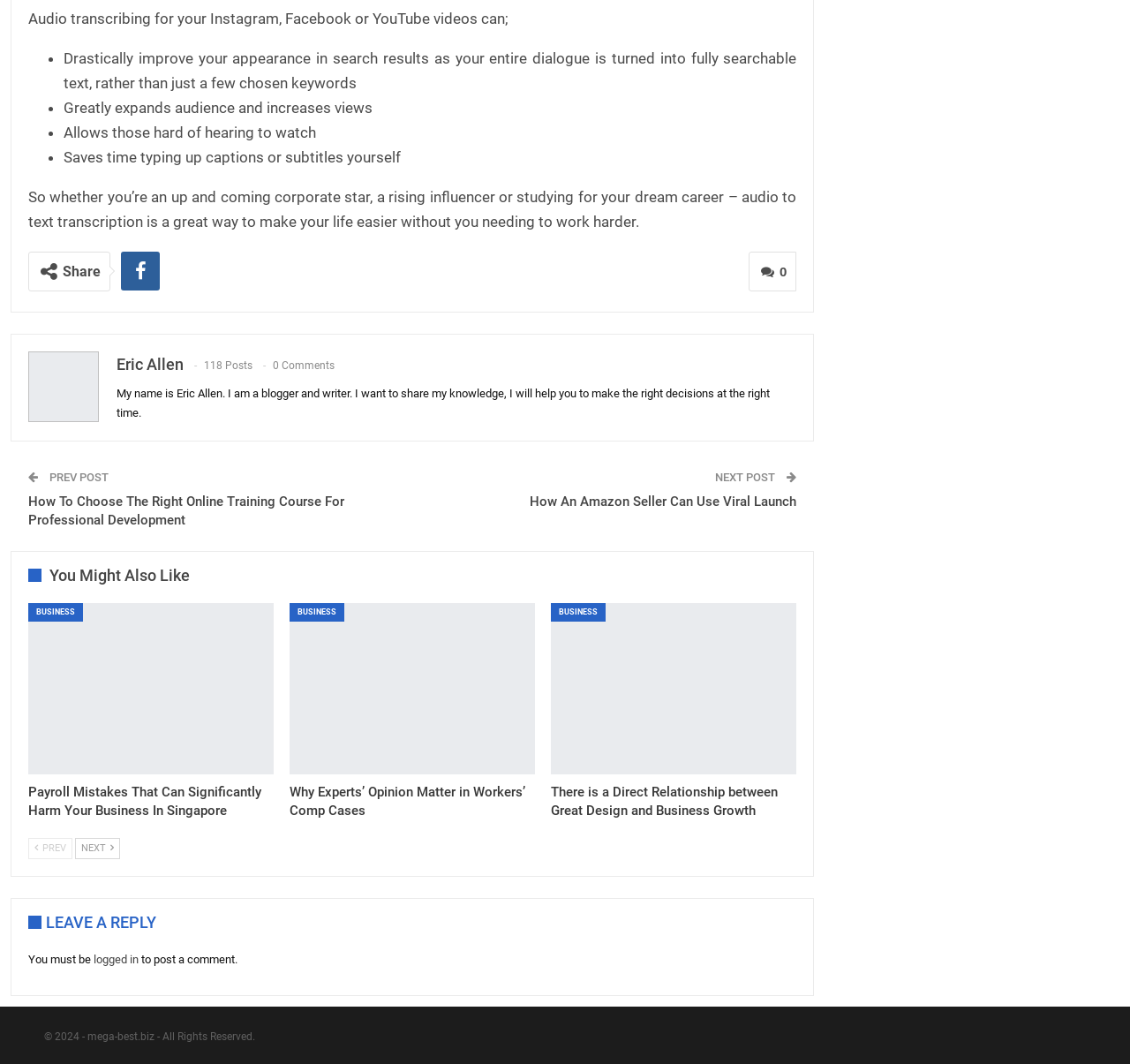Can you determine the bounding box coordinates of the area that needs to be clicked to fulfill the following instruction: "Leave a reply"?

[0.041, 0.858, 0.138, 0.876]